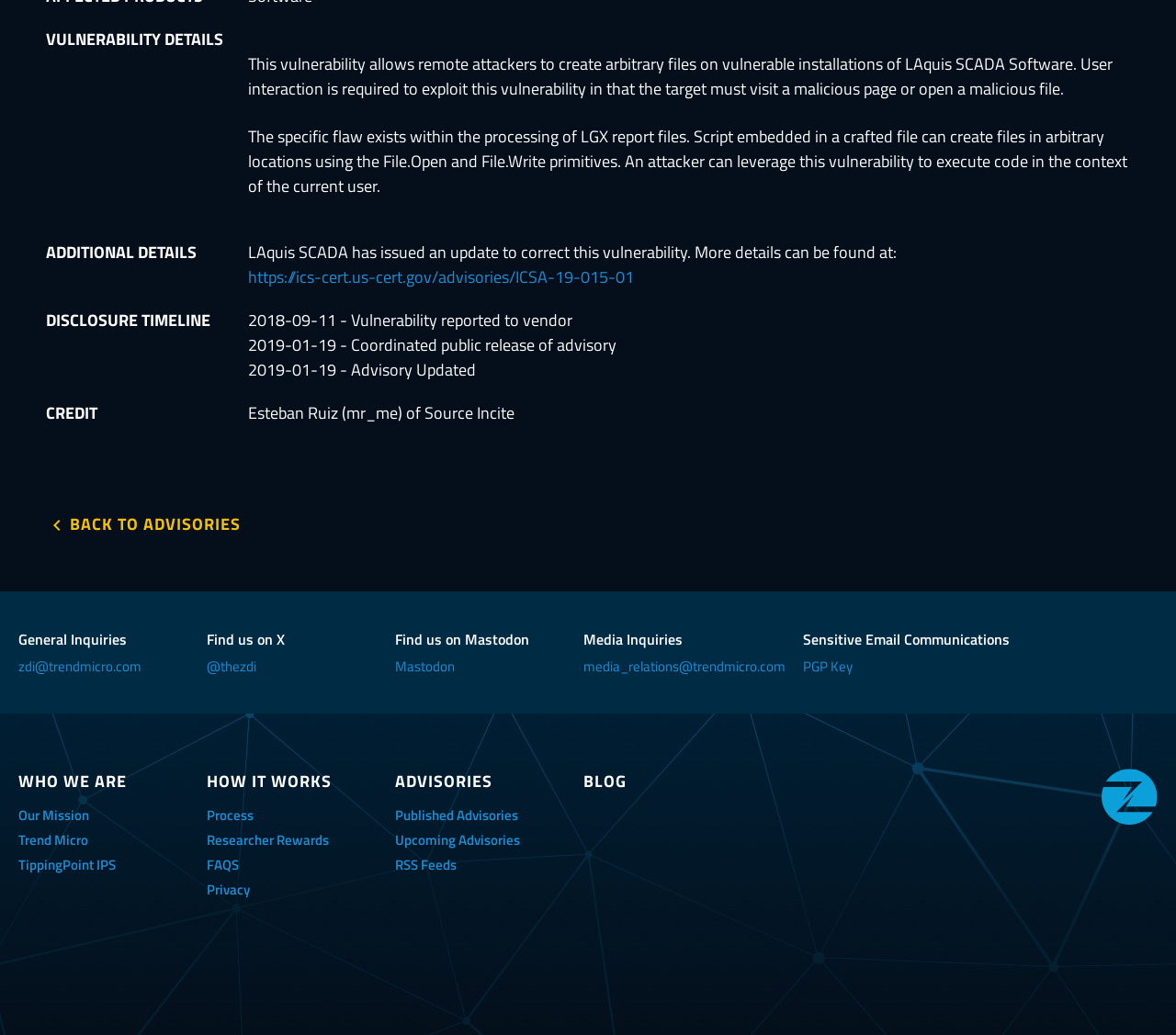Using the element description provided, determine the bounding box coordinates in the format (top-left x, top-left y, bottom-right x, bottom-right y). Ensure that all values are floating point numbers between 0 and 1. Element description: Facebook-f

None